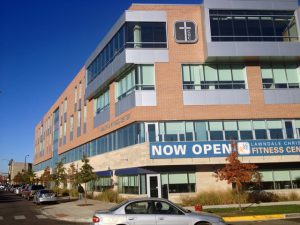What type of services does the health center offer?
Using the image as a reference, answer with just one word or a short phrase.

Comprehensive healthcare services